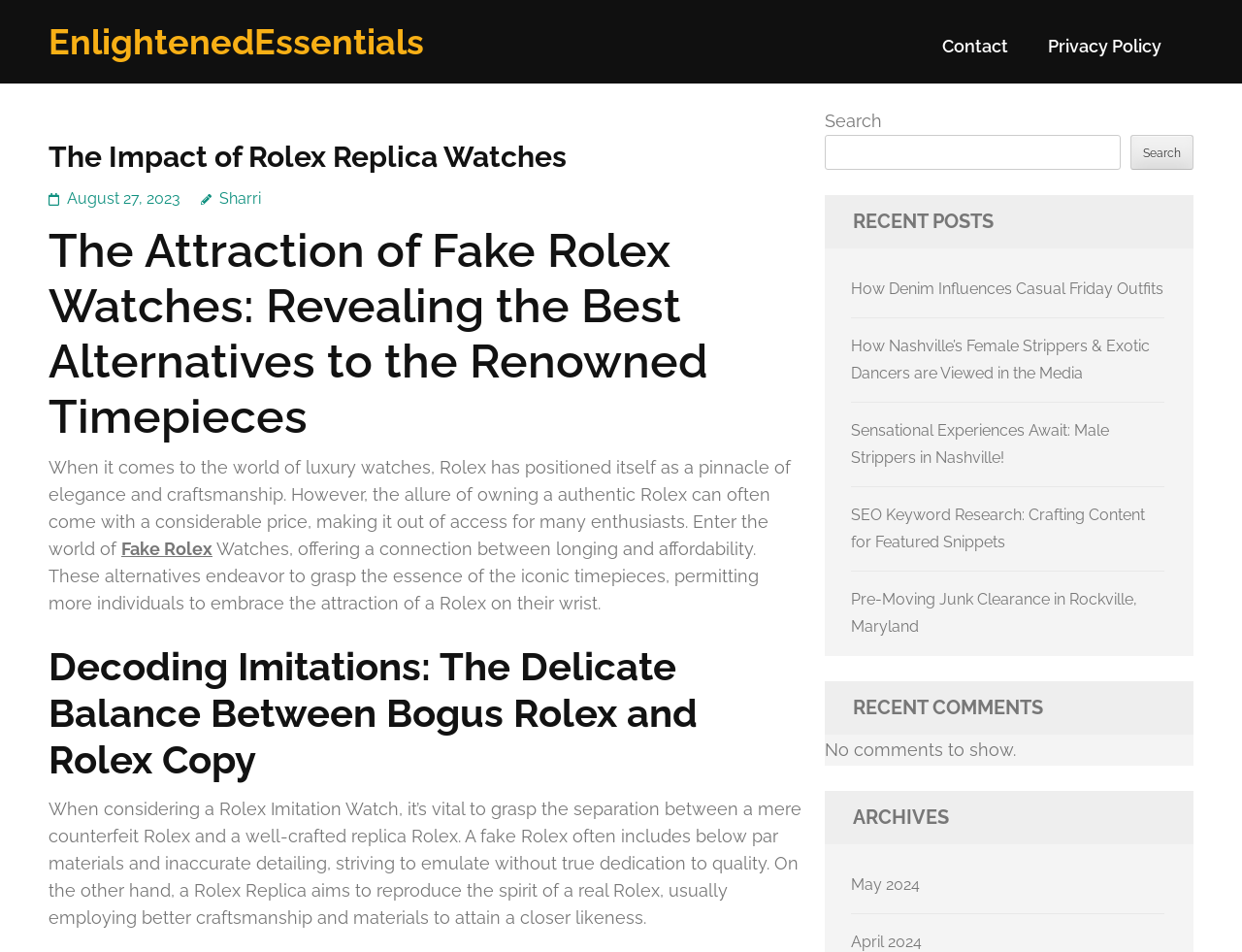Given the following UI element description: "parent_node: Search name="s"", find the bounding box coordinates in the webpage screenshot.

[0.664, 0.142, 0.902, 0.178]